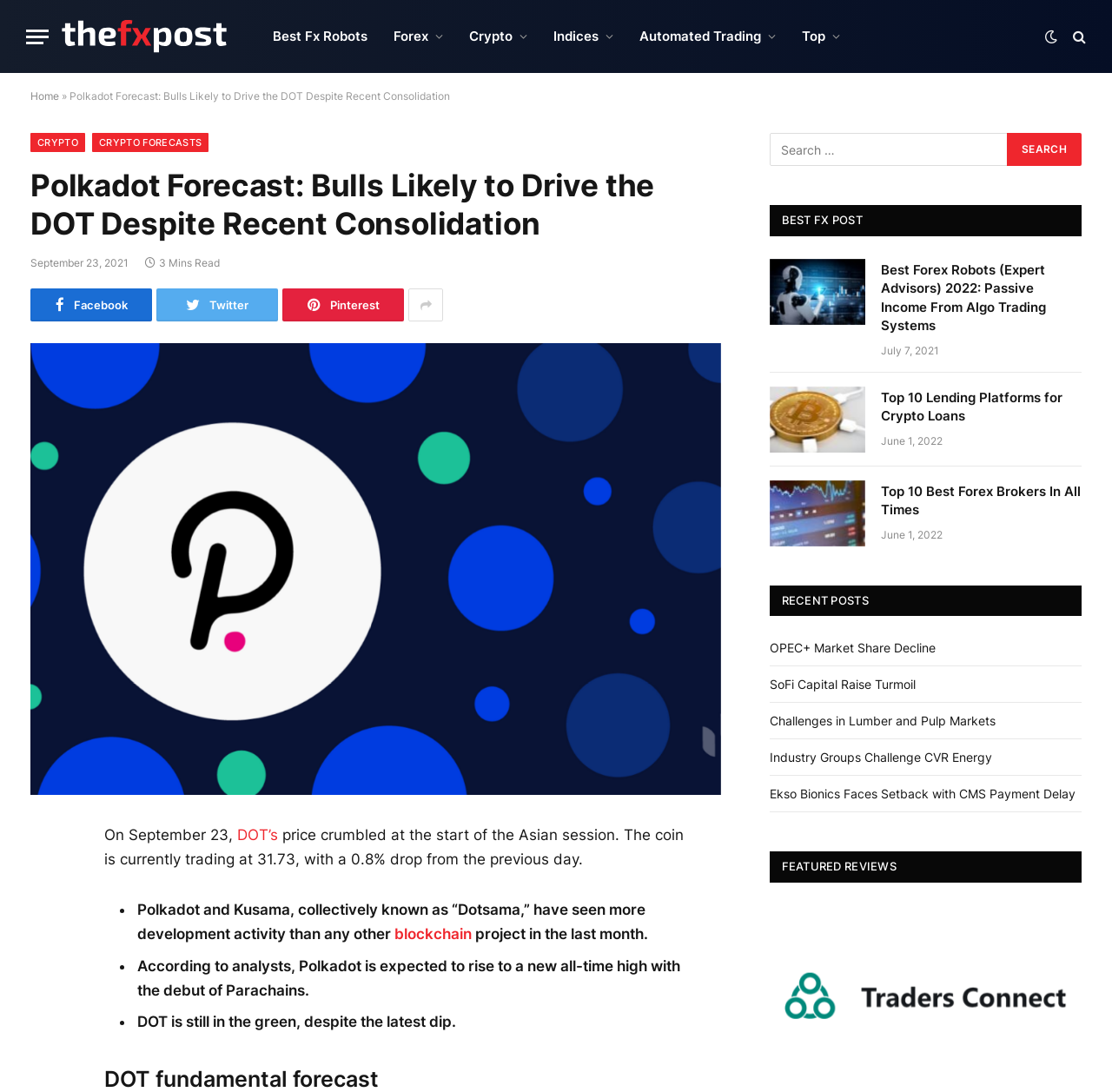Determine the webpage's heading and output its text content.

Polkadot Forecast: Bulls Likely to Drive the DOT Despite Recent Consolidation